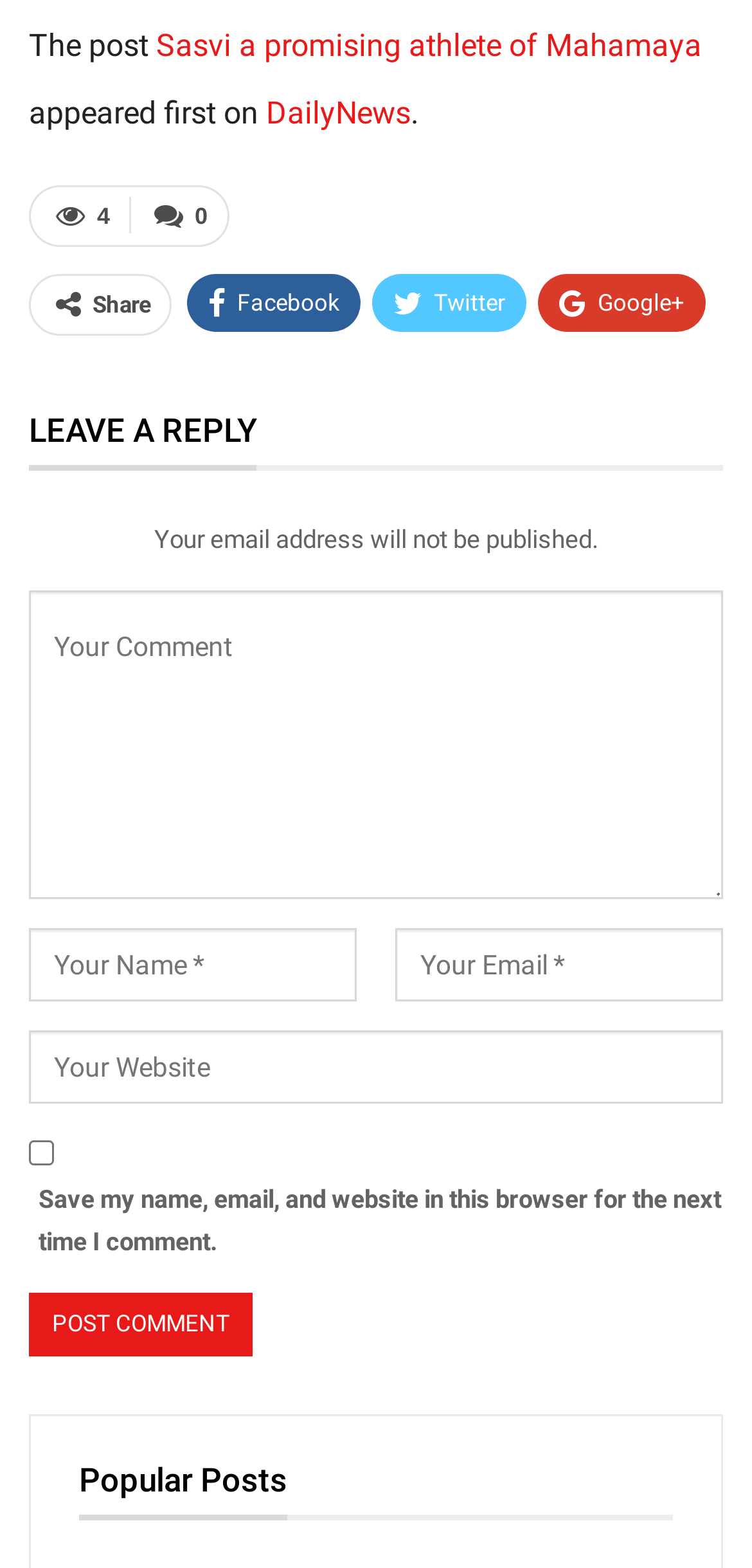Provide the bounding box coordinates of the HTML element this sentence describes: "Twitter".

[0.495, 0.174, 0.7, 0.211]